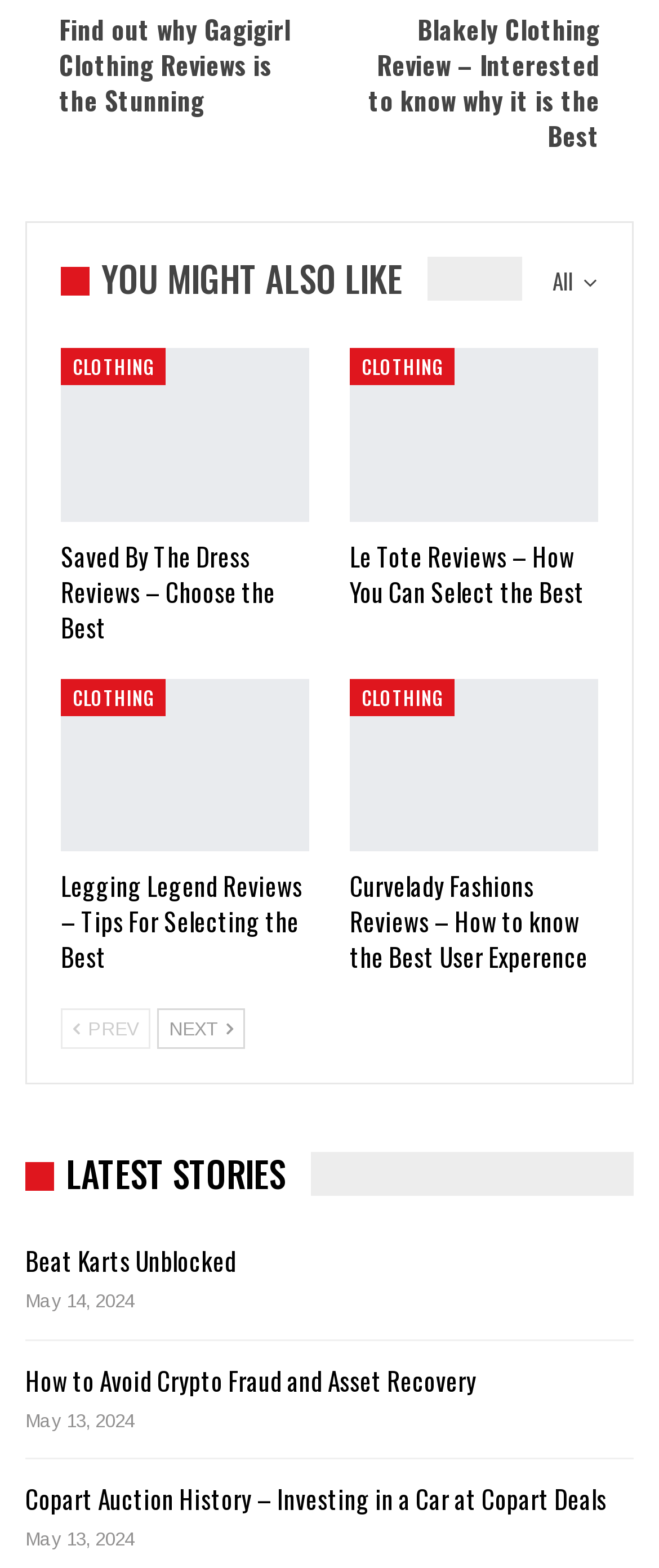Pinpoint the bounding box coordinates of the clickable element needed to complete the instruction: "Click on 'Previous'". The coordinates should be provided as four float numbers between 0 and 1: [left, top, right, bottom].

[0.092, 0.644, 0.228, 0.669]